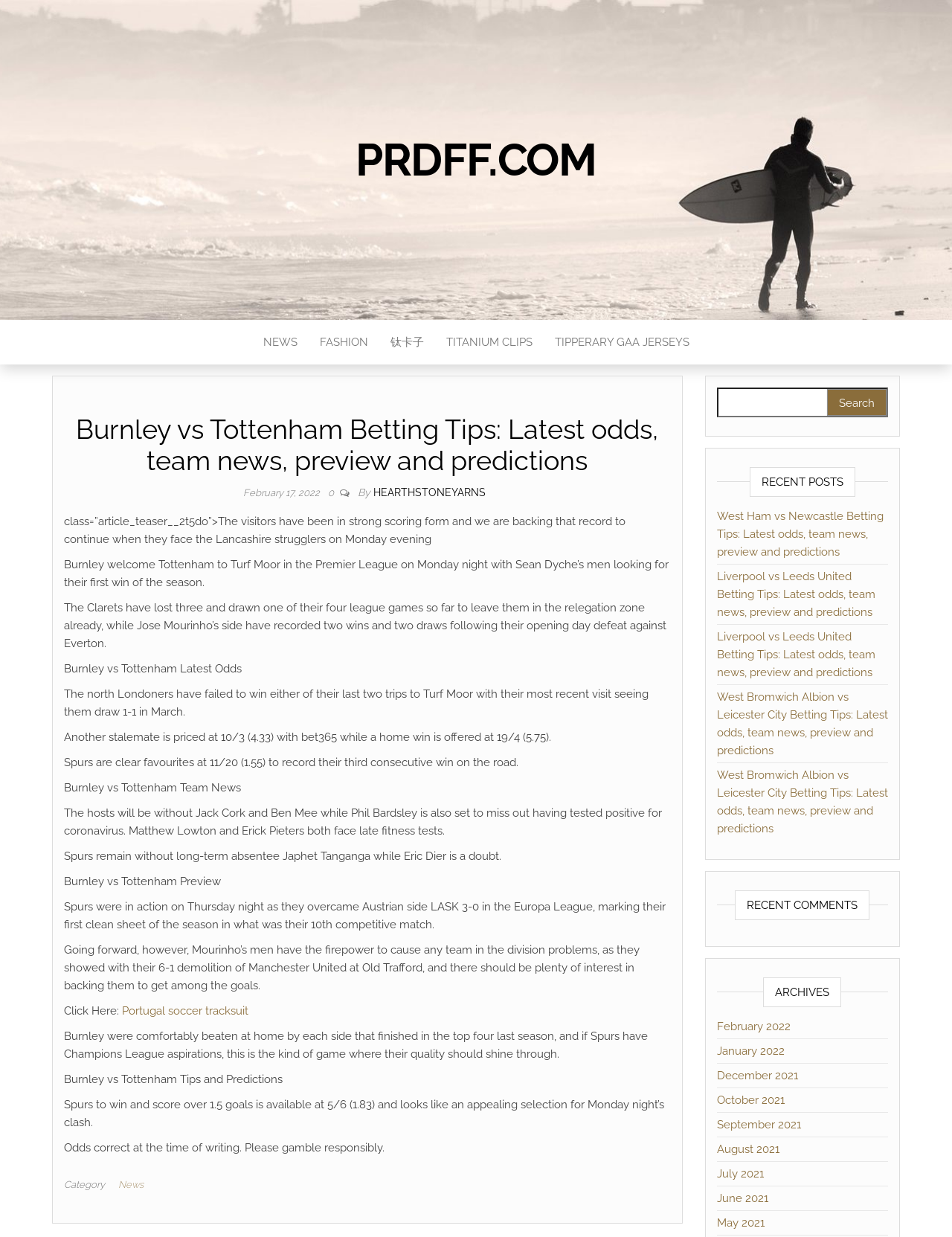Please find the bounding box coordinates (top-left x, top-left y, bottom-right x, bottom-right y) in the screenshot for the UI element described as follows: August 2021

[0.753, 0.924, 0.818, 0.934]